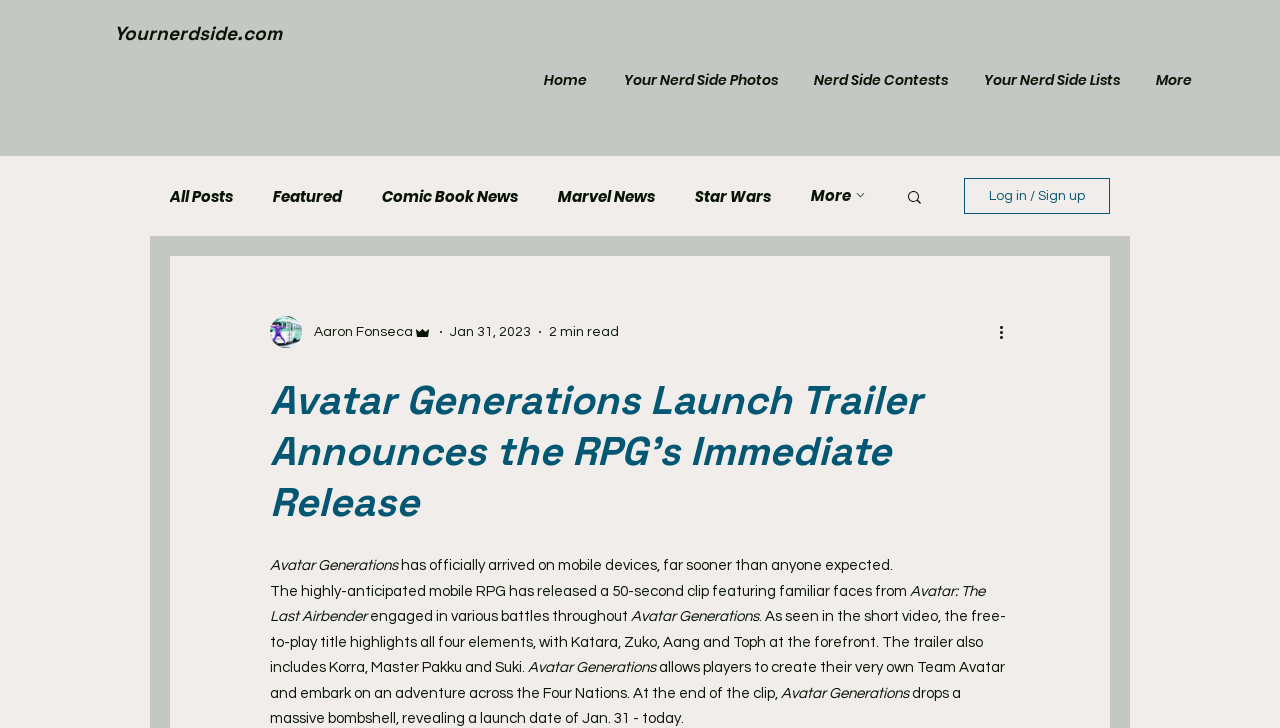Please identify the bounding box coordinates of the element that needs to be clicked to perform the following instruction: "Search for something".

[0.707, 0.258, 0.722, 0.287]